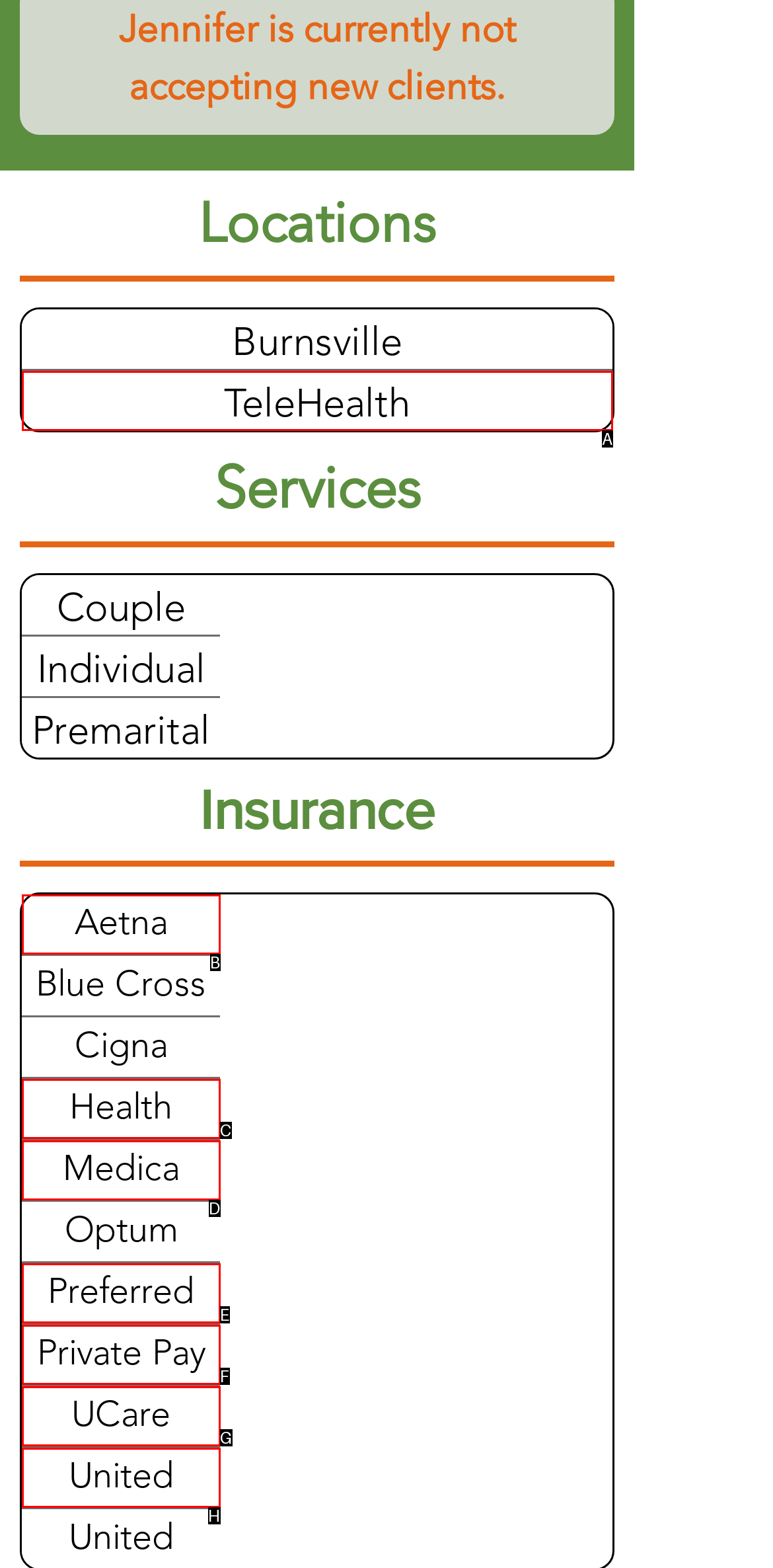Using the element description: TeleHealth, select the HTML element that matches best. Answer with the letter of your choice.

A